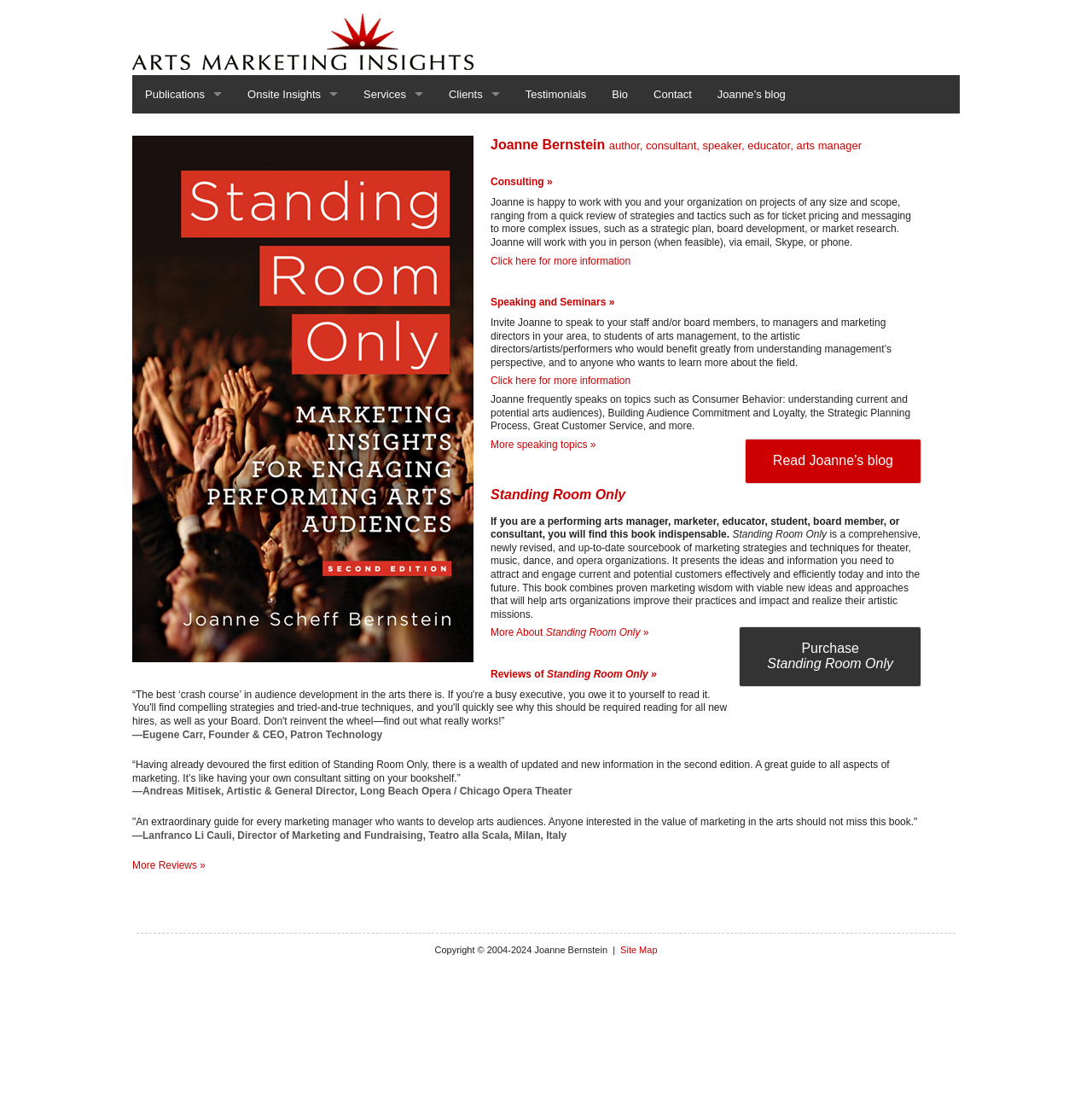What is the title of the book written by Joanne?
Can you provide an in-depth and detailed response to the question?

I found the answer by looking at the image element that says 'Standing Room Only - 2nd Edition, cover'. This image is likely to be the cover of the book, and the title is 'Standing Room Only'.